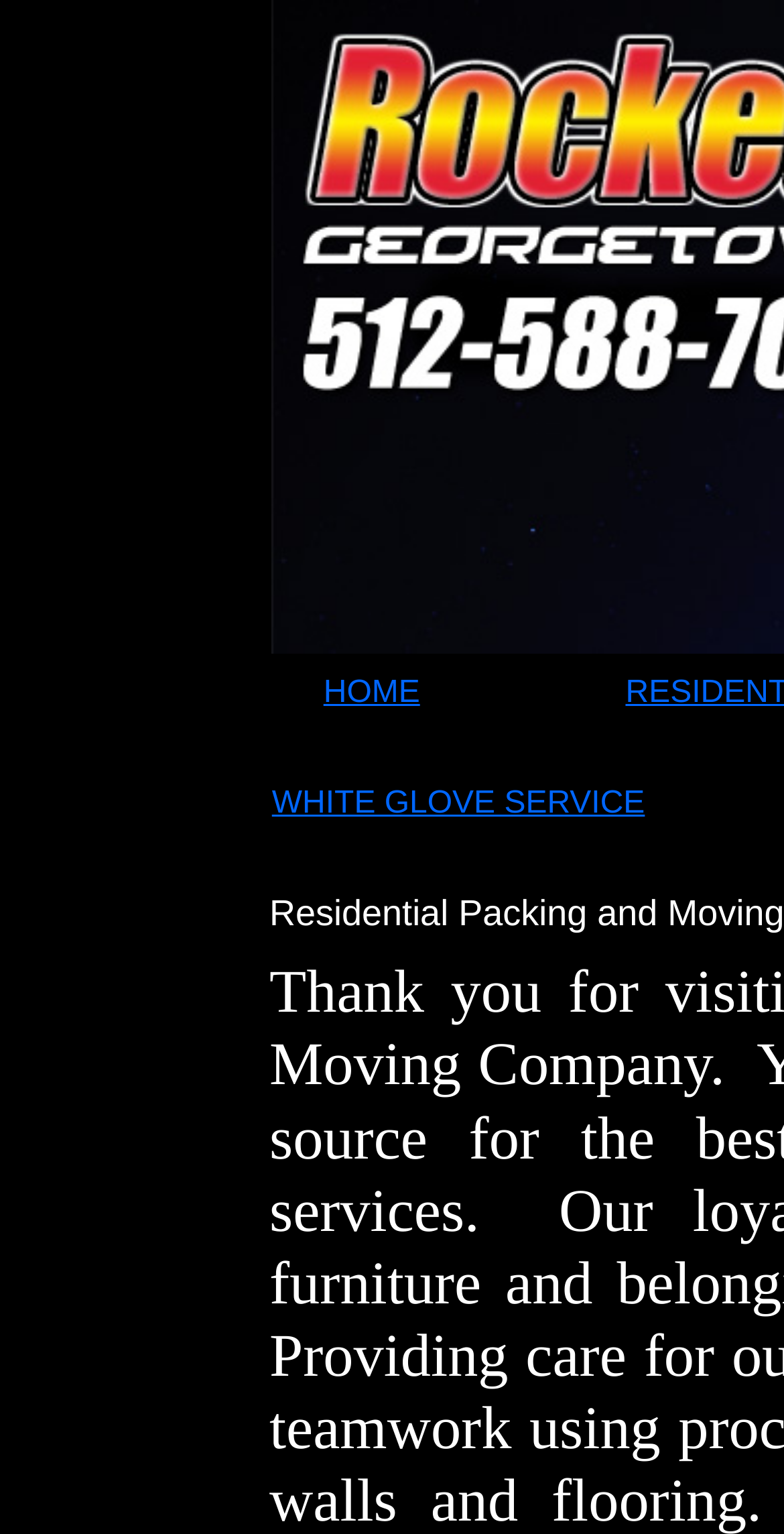Using the webpage screenshot, find the UI element described by December 2, 2004. Provide the bounding box coordinates in the format (top-left x, top-left y, bottom-right x, bottom-right y), ensuring all values are floating point numbers between 0 and 1.

None